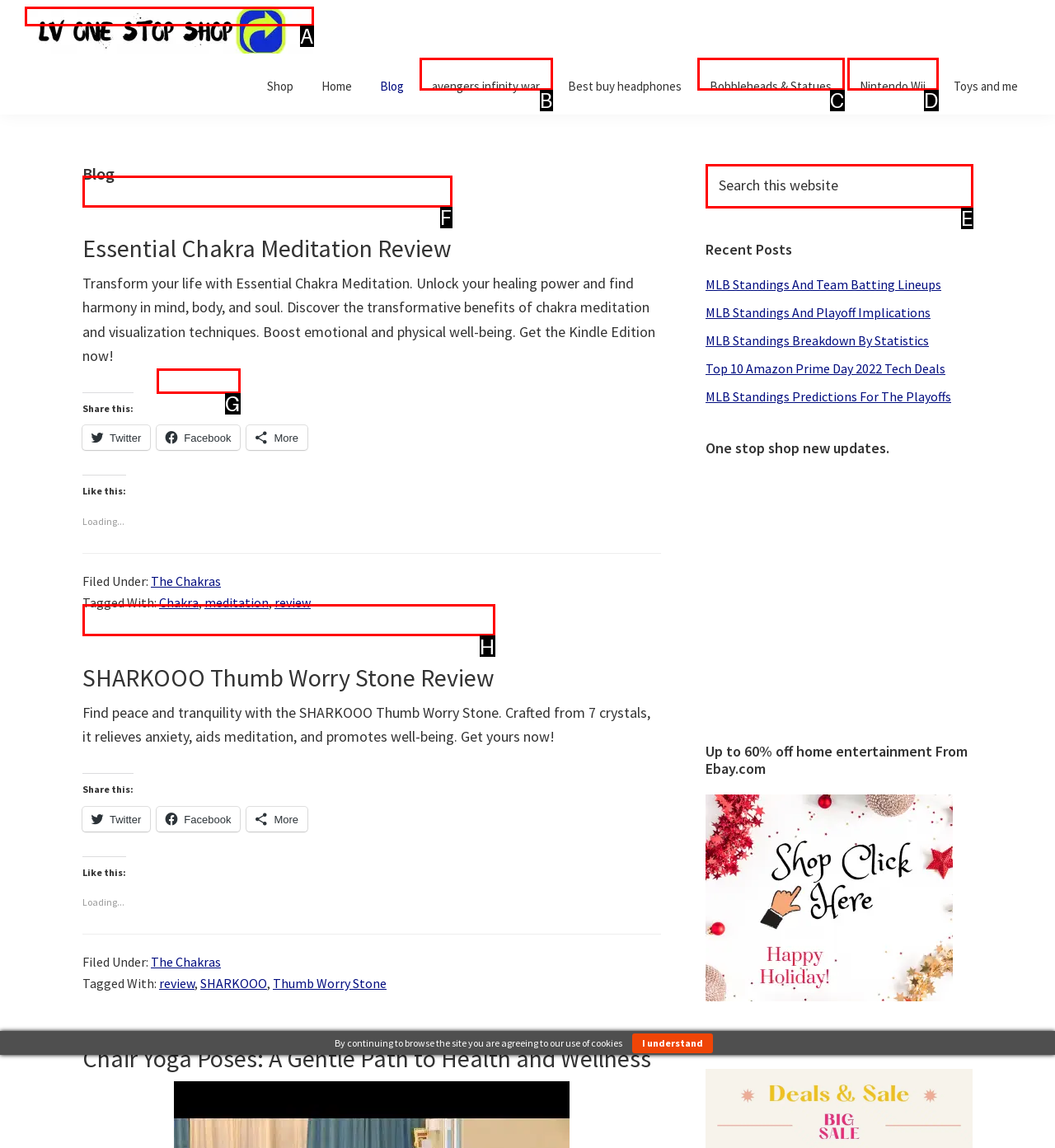Select the correct option from the given choices to perform this task: Search this website. Provide the letter of that option.

E